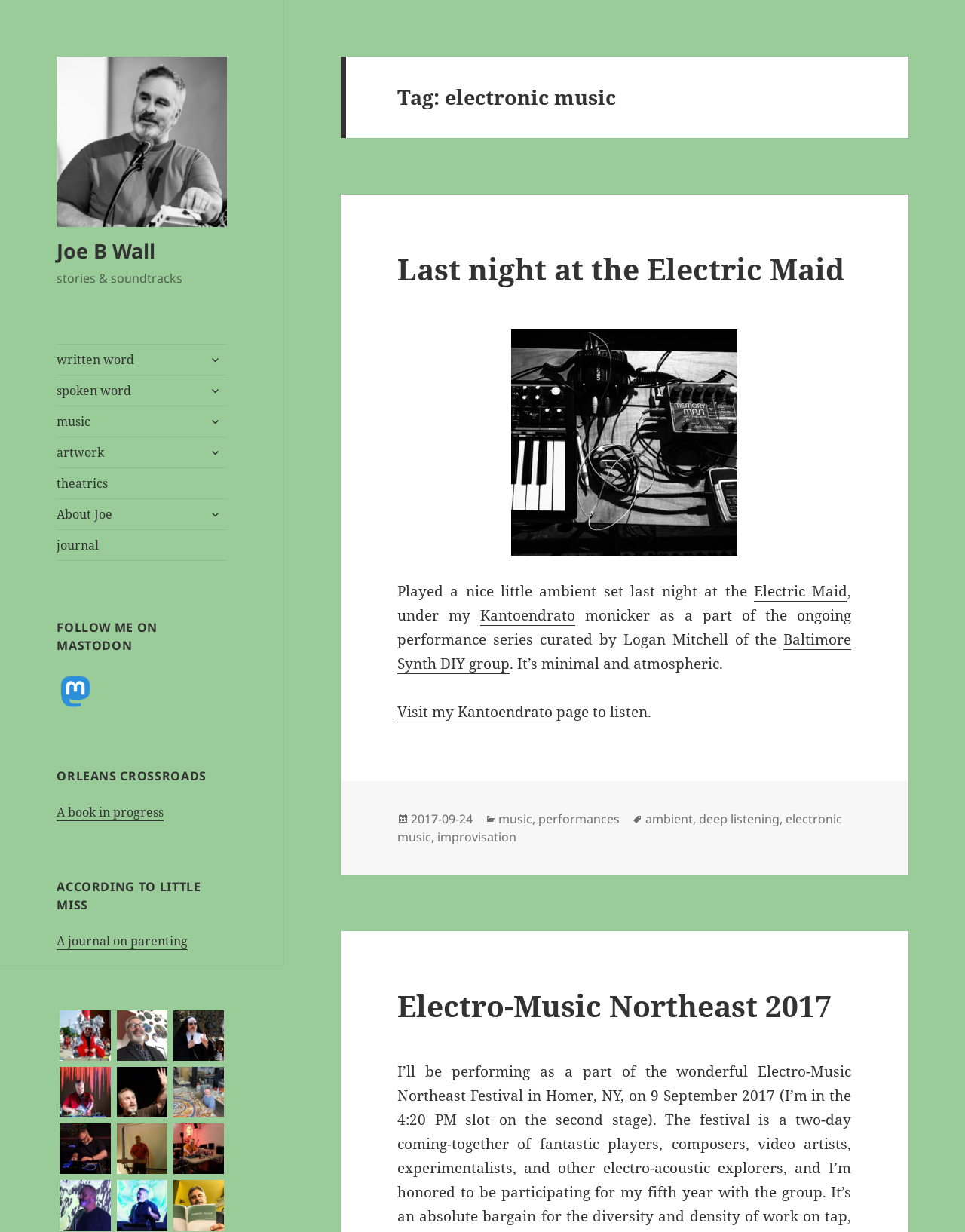Given the description "improvisation", provide the bounding box coordinates of the corresponding UI element.

[0.453, 0.673, 0.535, 0.687]